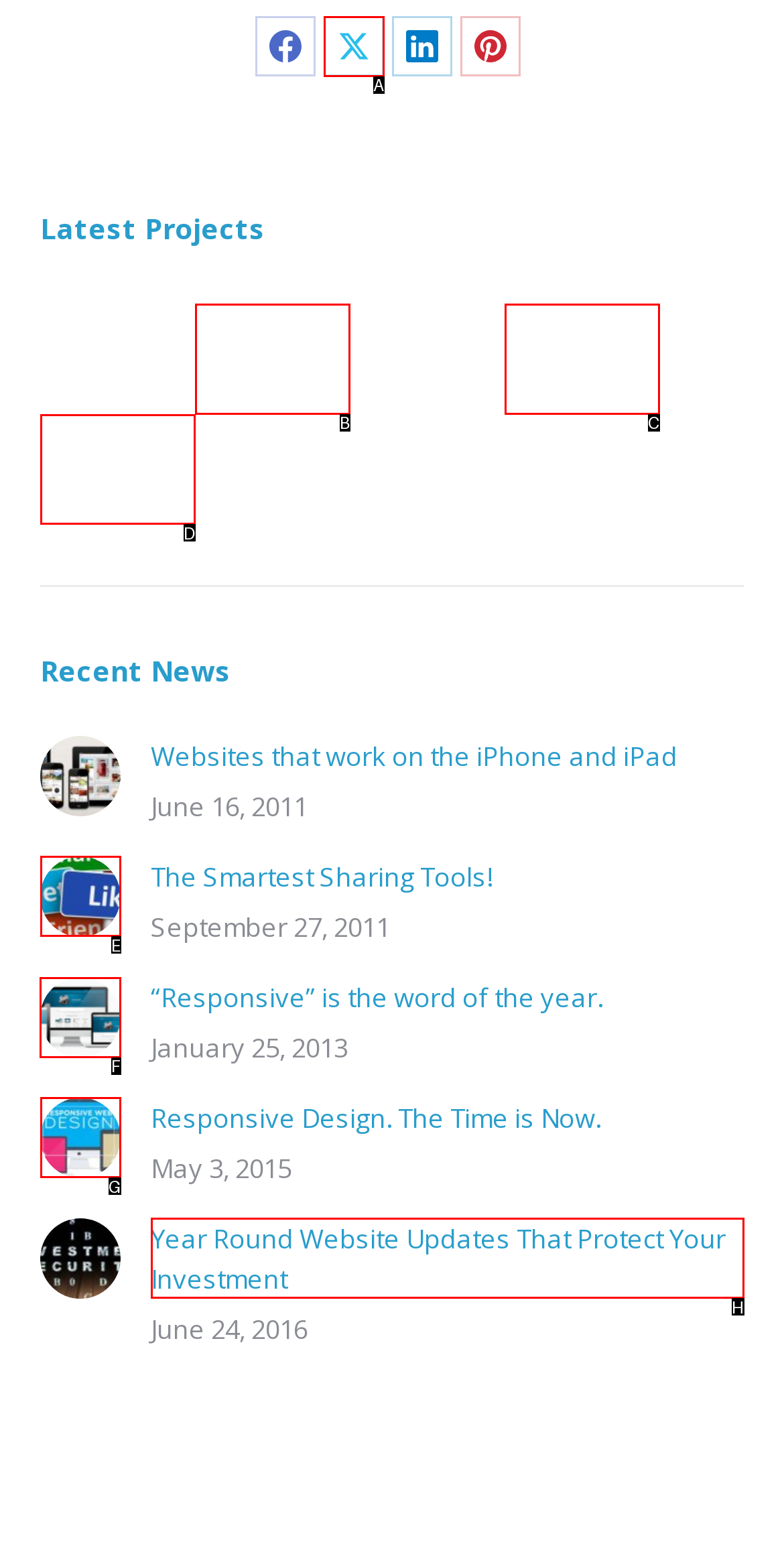For the instruction: View the article about Responsive Design, determine the appropriate UI element to click from the given options. Respond with the letter corresponding to the correct choice.

F